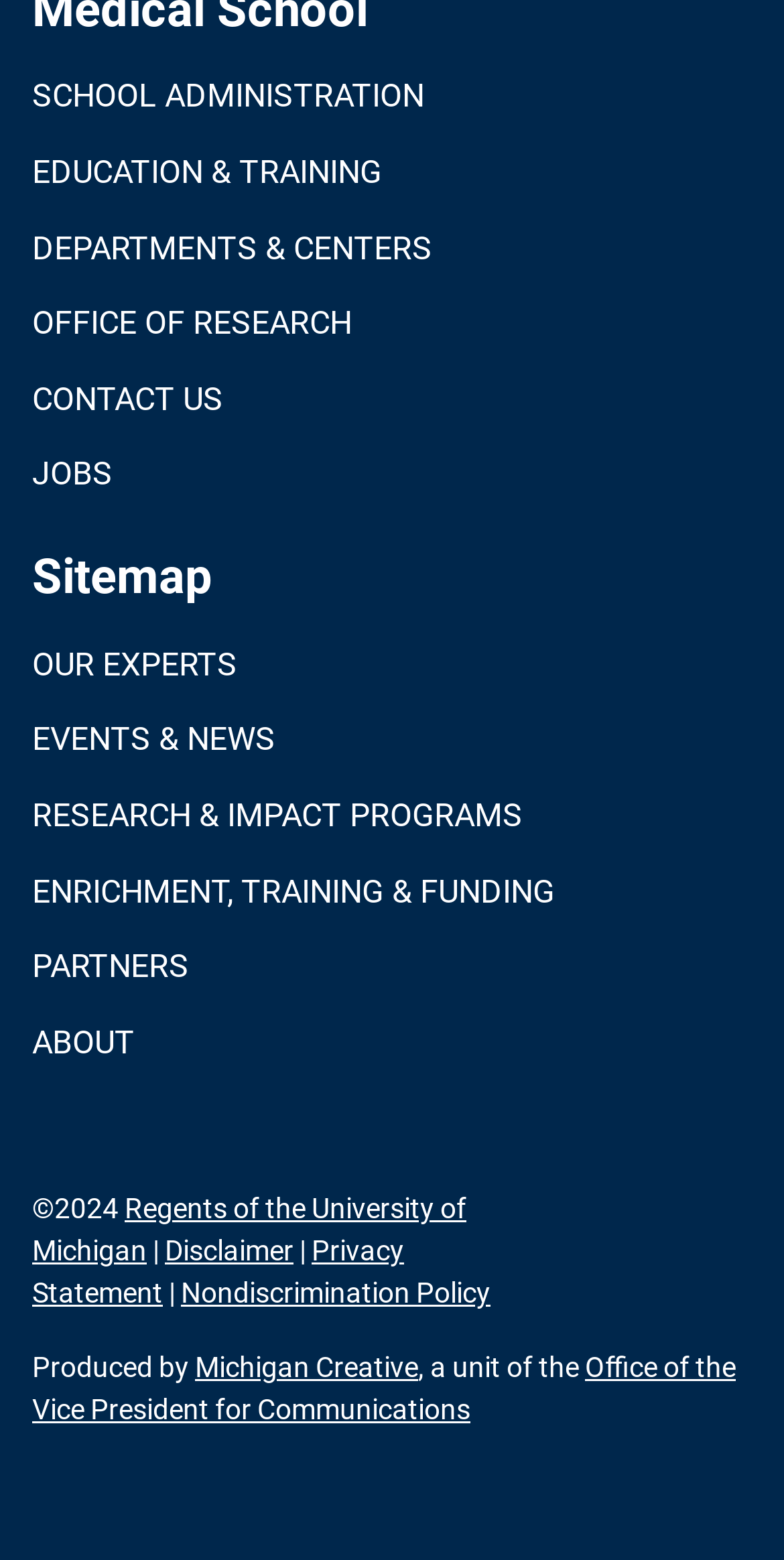Please find and report the bounding box coordinates of the element to click in order to perform the following action: "Contact US". The coordinates should be expressed as four float numbers between 0 and 1, in the format [left, top, right, bottom].

[0.041, 0.243, 0.285, 0.268]